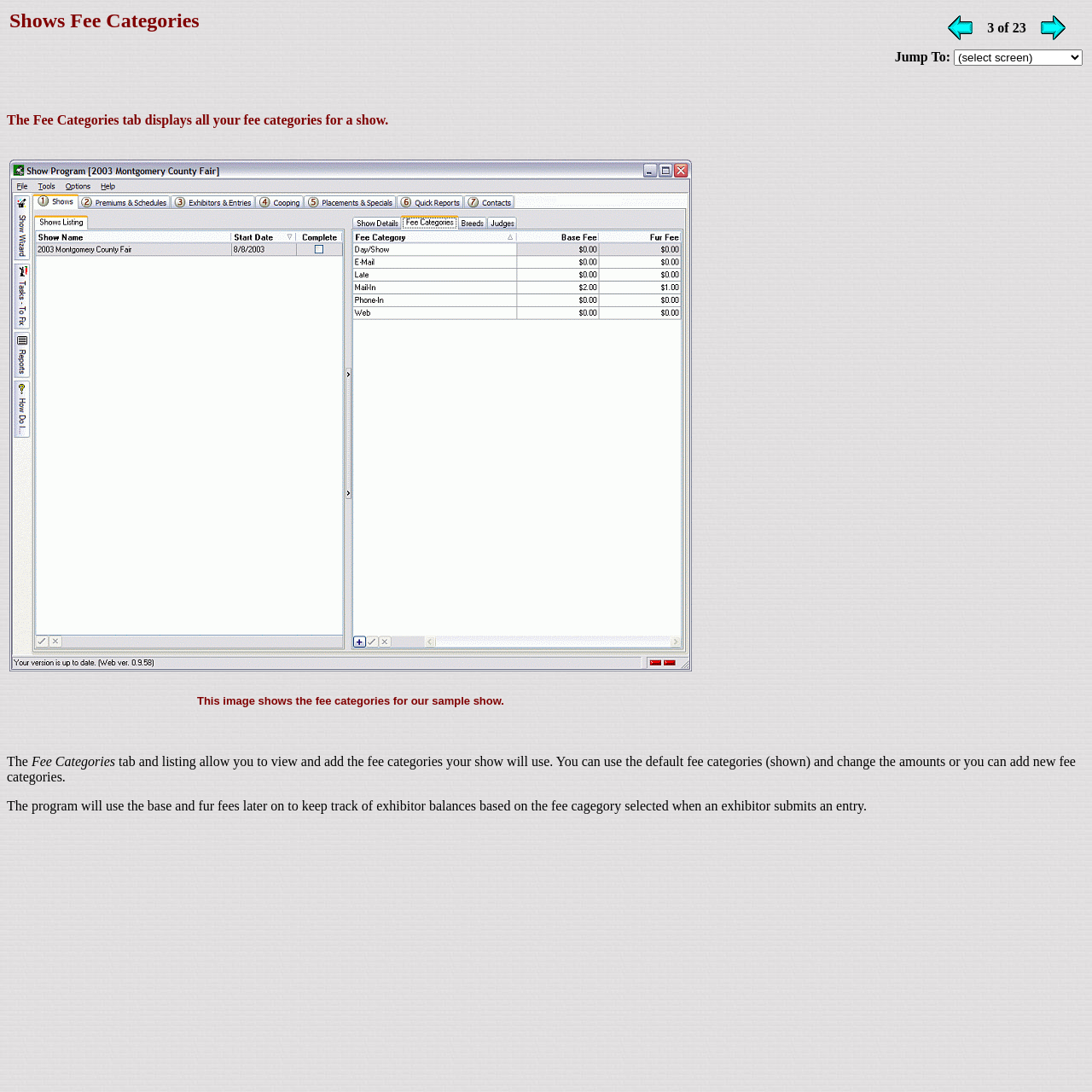Extract the main title from the webpage and generate its text.

Shows Fee Categories